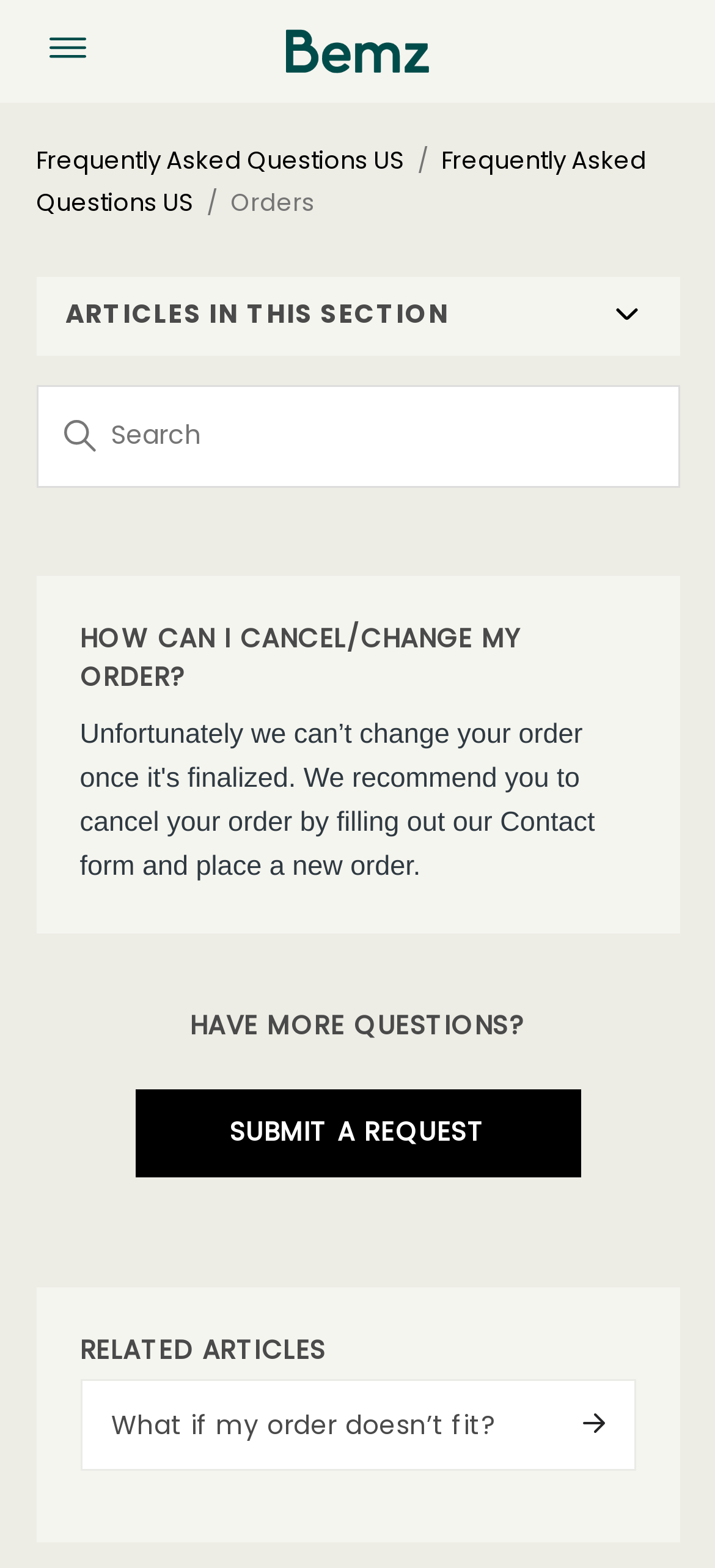Identify the bounding box coordinates for the region to click in order to carry out this instruction: "click the button to expand articles". Provide the coordinates using four float numbers between 0 and 1, formatted as [left, top, right, bottom].

[0.845, 0.188, 0.909, 0.218]